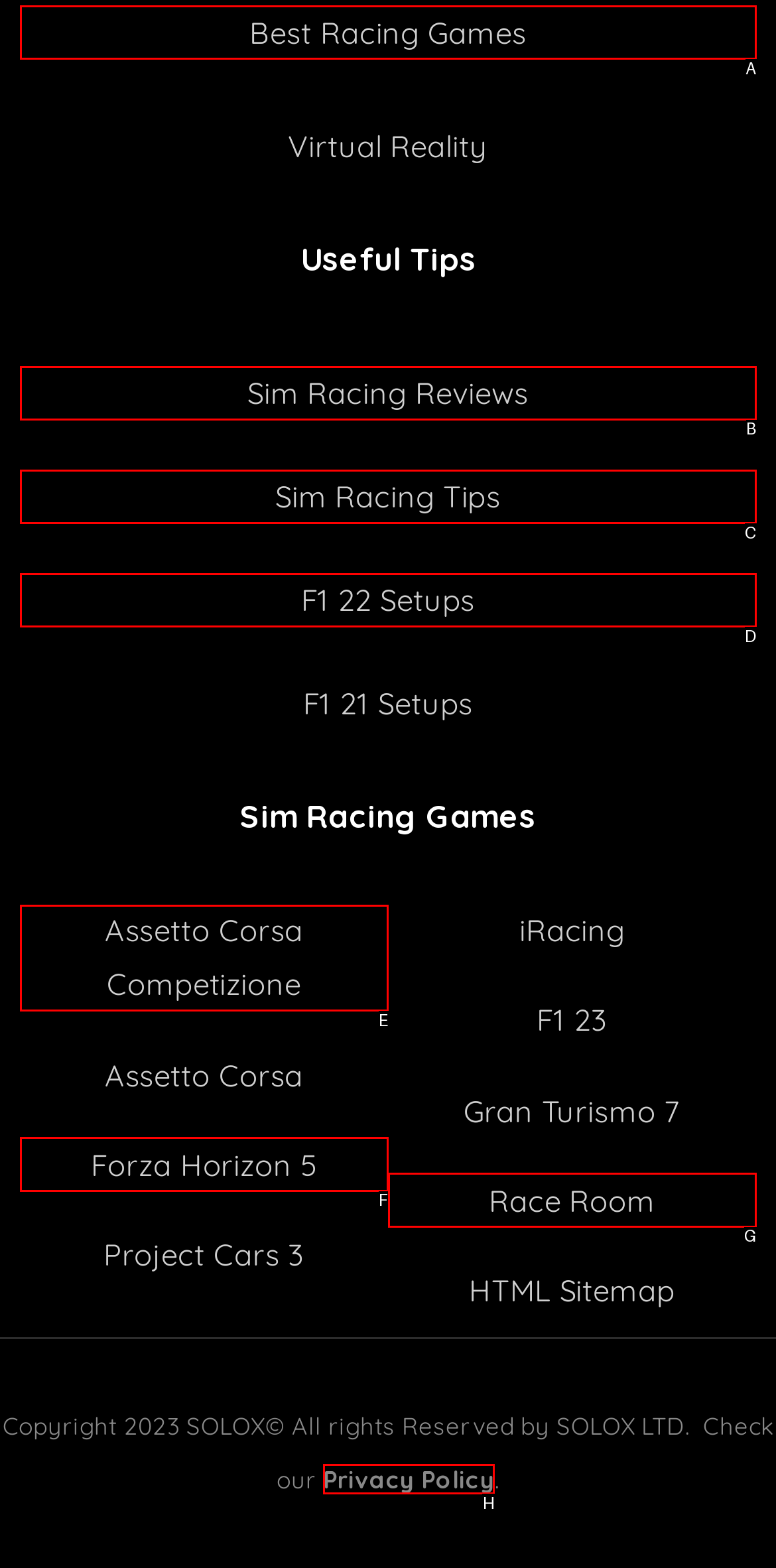Determine the letter of the UI element I should click on to complete the task: Check out Assetto Corsa Competizione from the provided choices in the screenshot.

E